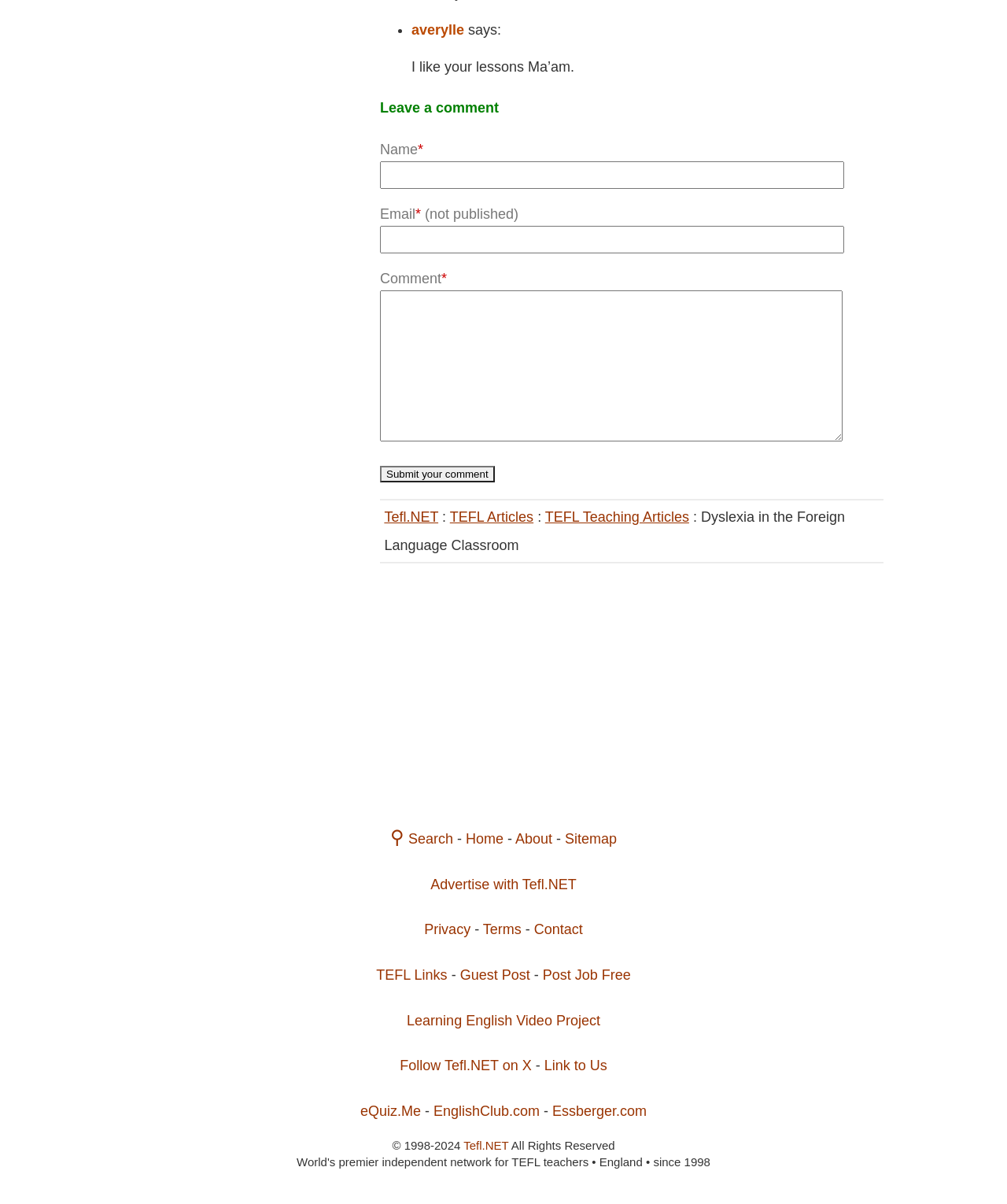Please analyze the image and give a detailed answer to the question:
What is the name of the commenter?

The commenter's name is mentioned in the text 'averylle says:' which is a StaticText element with bounding box coordinates [0.409, 0.018, 0.461, 0.031].